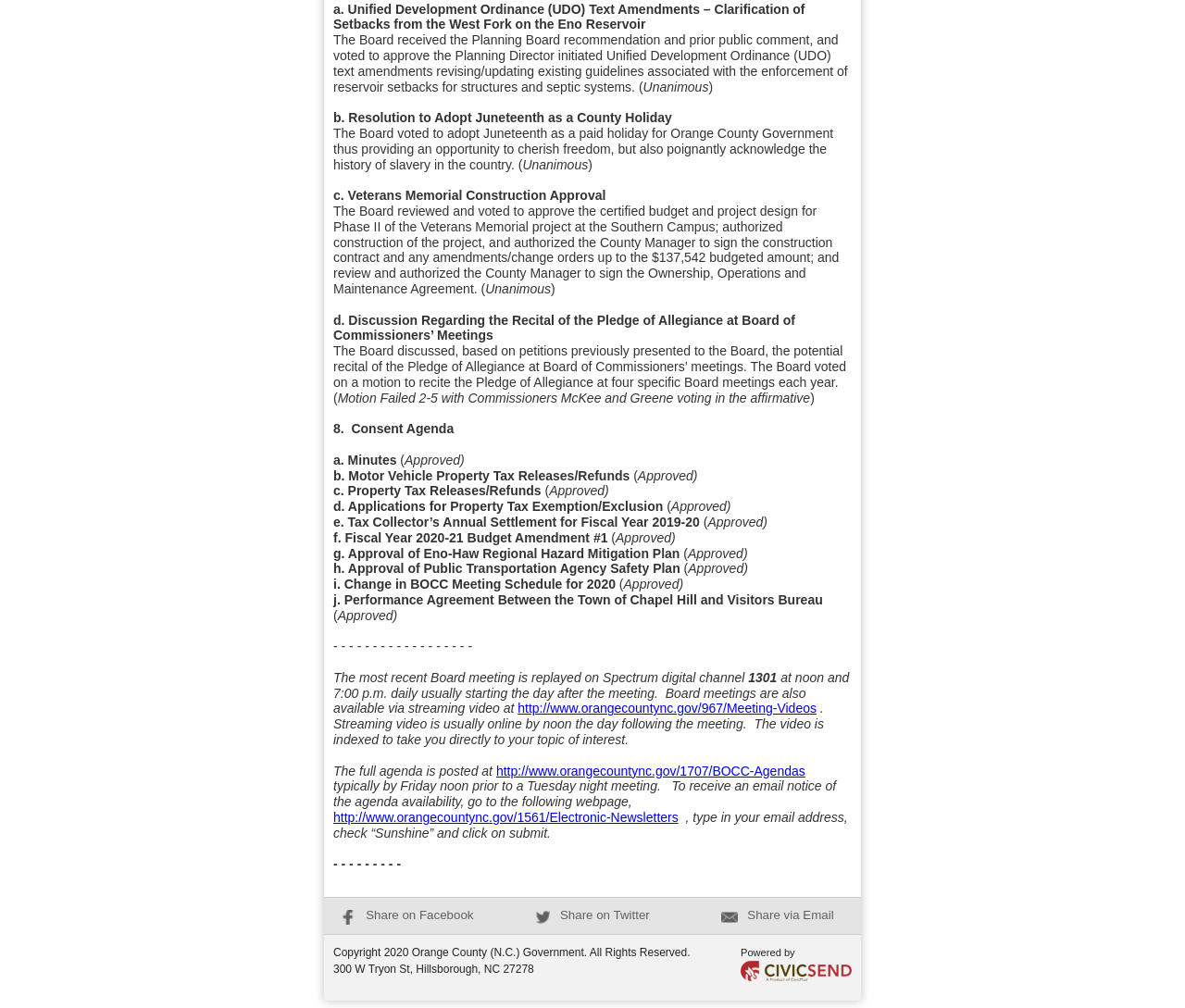What is the address of Orange County Government?
Based on the image, respond with a single word or phrase.

300 W Tryon St, Hillsborough, NC 27278